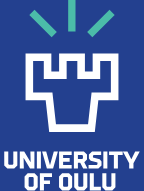Provide a thorough description of what you see in the image.

The image features the logo of the University of Oulu, characterized by a stylized fortress or castle design that symbolizes strength and knowledge. The logo is prominently displayed against a deep blue background. Above the castle structure, there are two upward-facing arrows, suggesting progress and innovation. The text "UNIVERSITY OF OULU" is boldly rendered below the graphic, conveying the institution's identity. This emblem reflects the university's commitment to education and research, particularly in the evolving fields of technology and telecommunications.